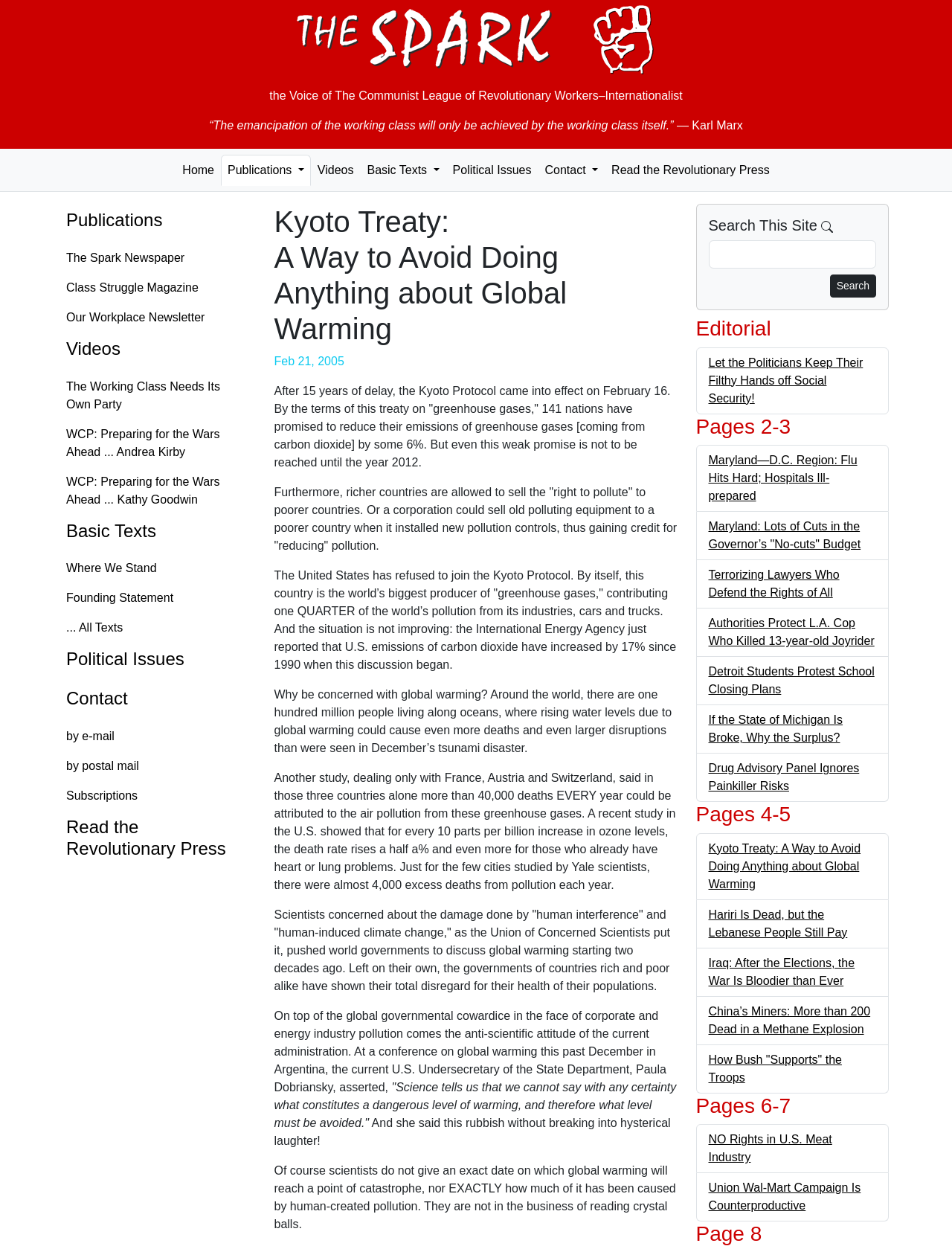How many links are there under the heading 'Publications'?
Look at the image and respond with a one-word or short phrase answer.

3